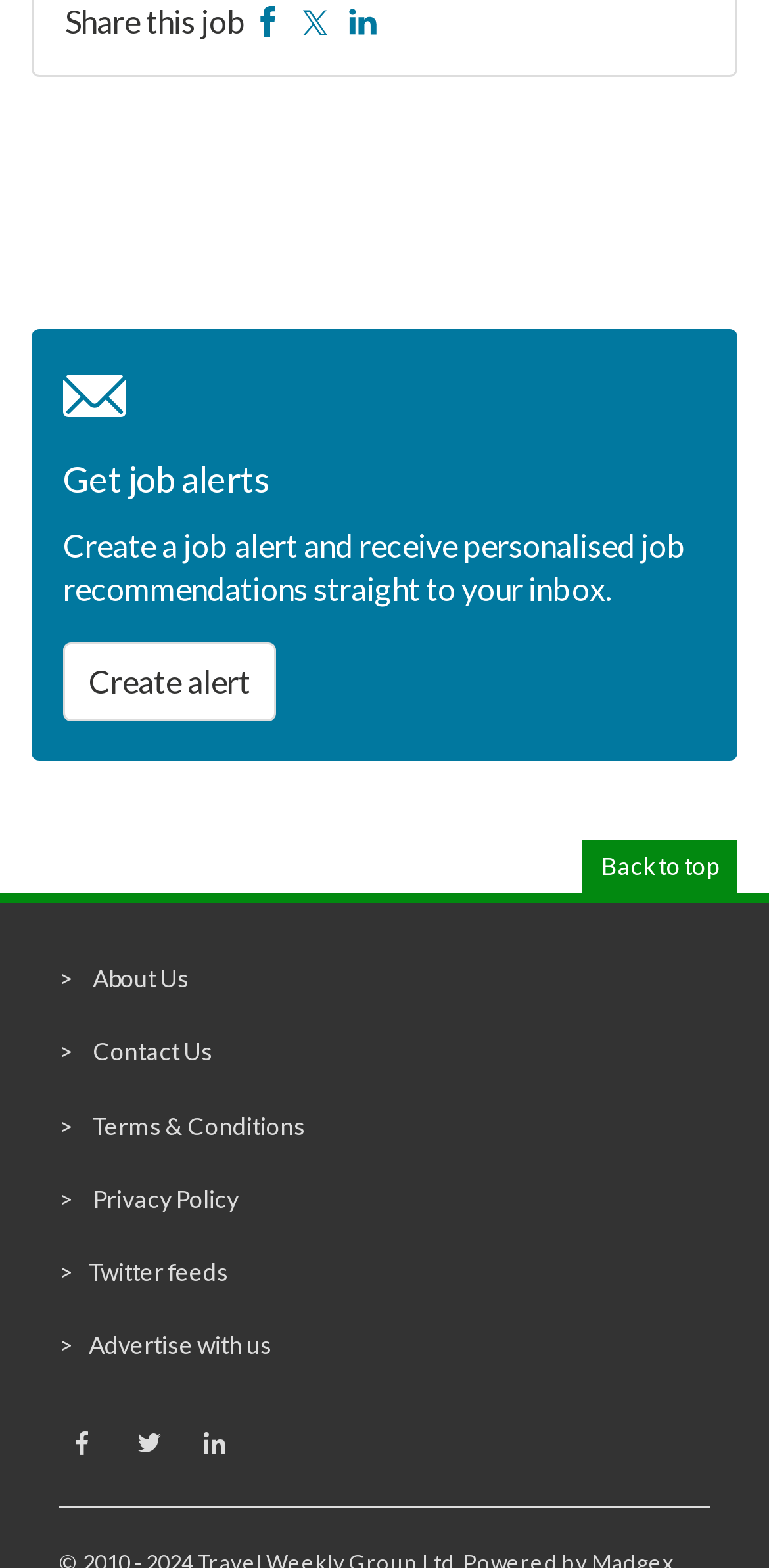Given the element description: "Back to top", predict the bounding box coordinates of this UI element. The coordinates must be four float numbers between 0 and 1, given as [left, top, right, bottom].

[0.757, 0.536, 0.959, 0.57]